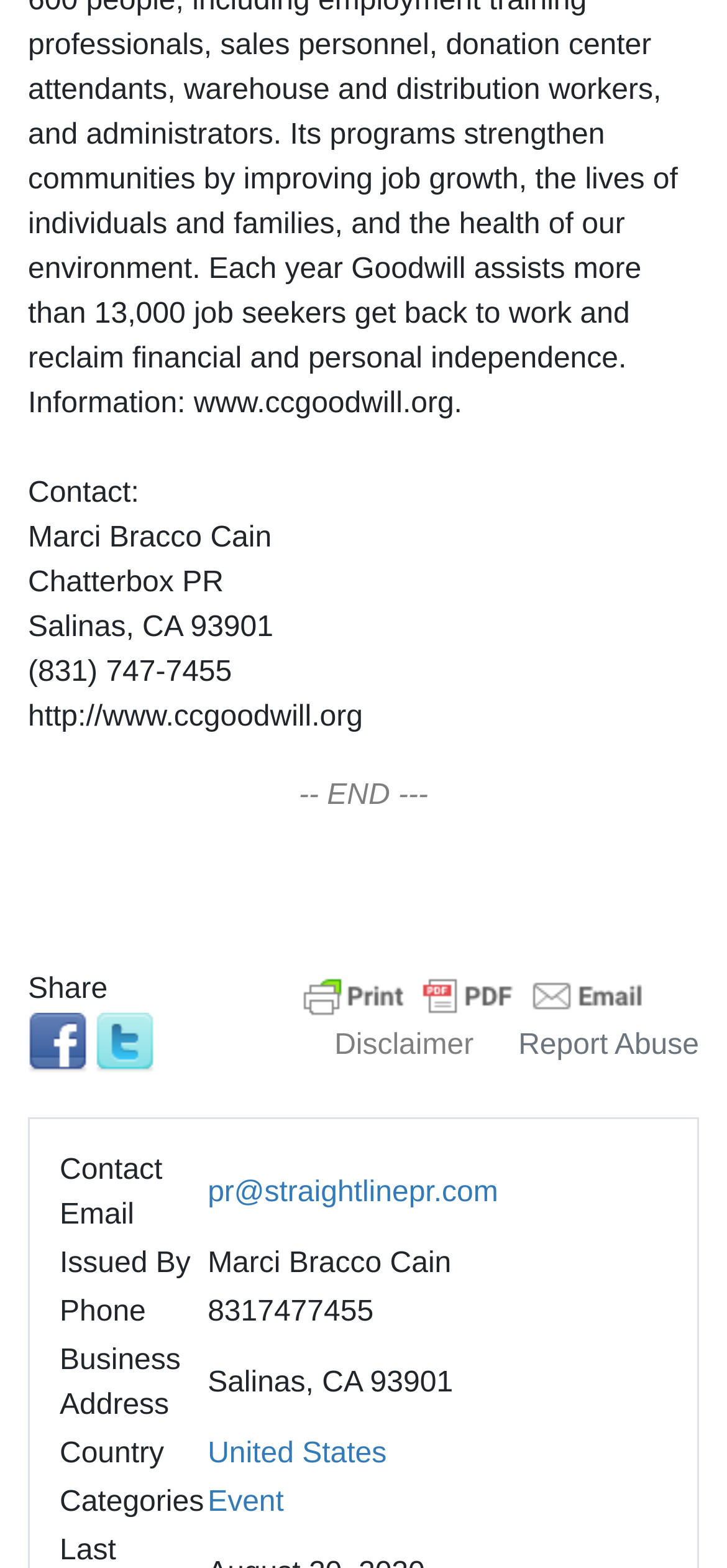Find the bounding box coordinates of the element's region that should be clicked in order to follow the given instruction: "Explore A Cross-cultural Analysis of Amy Tan’s the Joy Luck Club". The coordinates should consist of four float numbers between 0 and 1, i.e., [left, top, right, bottom].

None